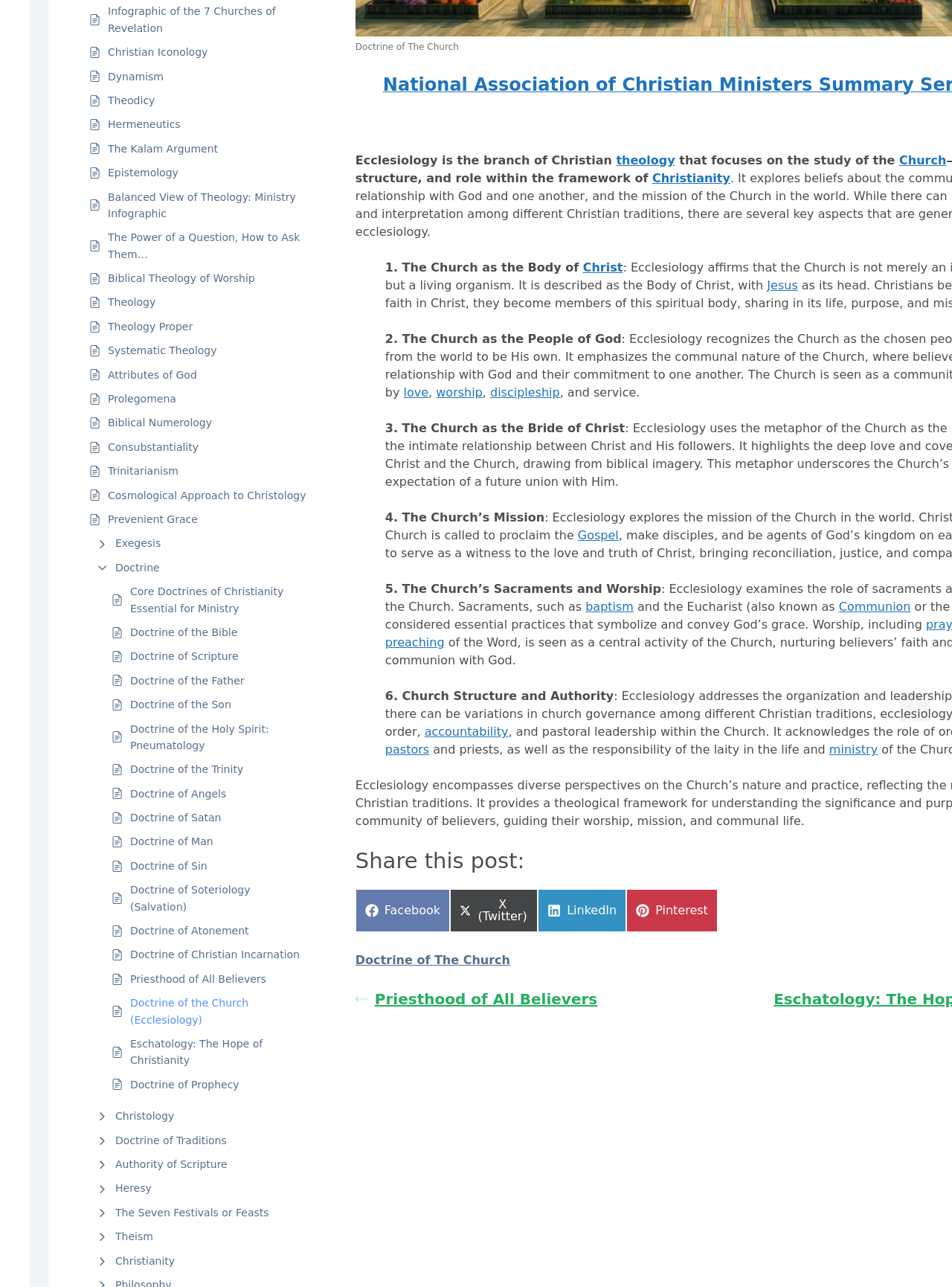What is the main topic of this webpage?
Provide a concise answer using a single word or phrase based on the image.

Theology